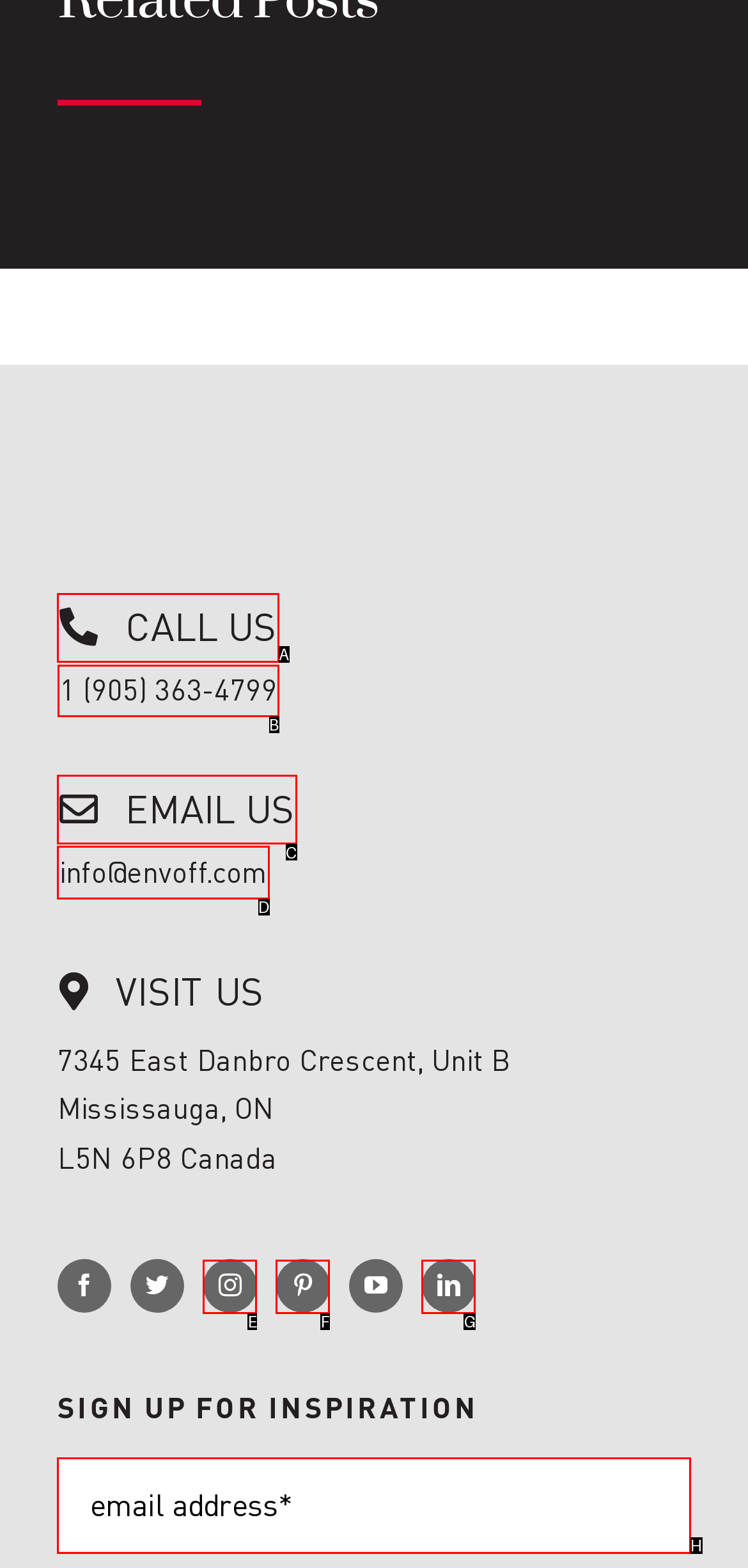Identify which HTML element to click to fulfill the following task: Call the phone number. Provide your response using the letter of the correct choice.

B